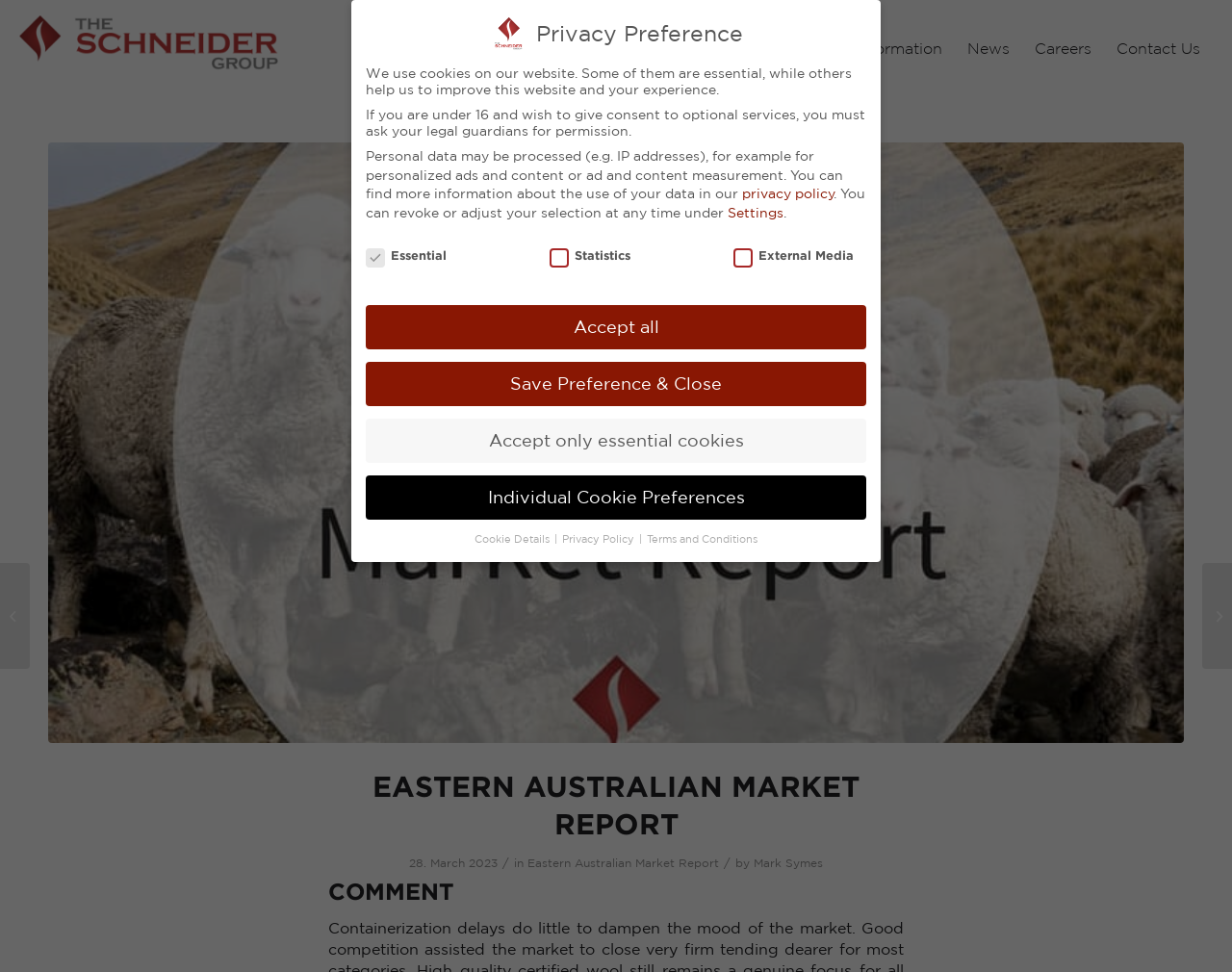Please identify the bounding box coordinates of the element I should click to complete this instruction: 'Go to the 'Australian Weekly Market Report''. The coordinates should be given as four float numbers between 0 and 1, like this: [left, top, right, bottom].

[0.0, 0.579, 0.024, 0.688]